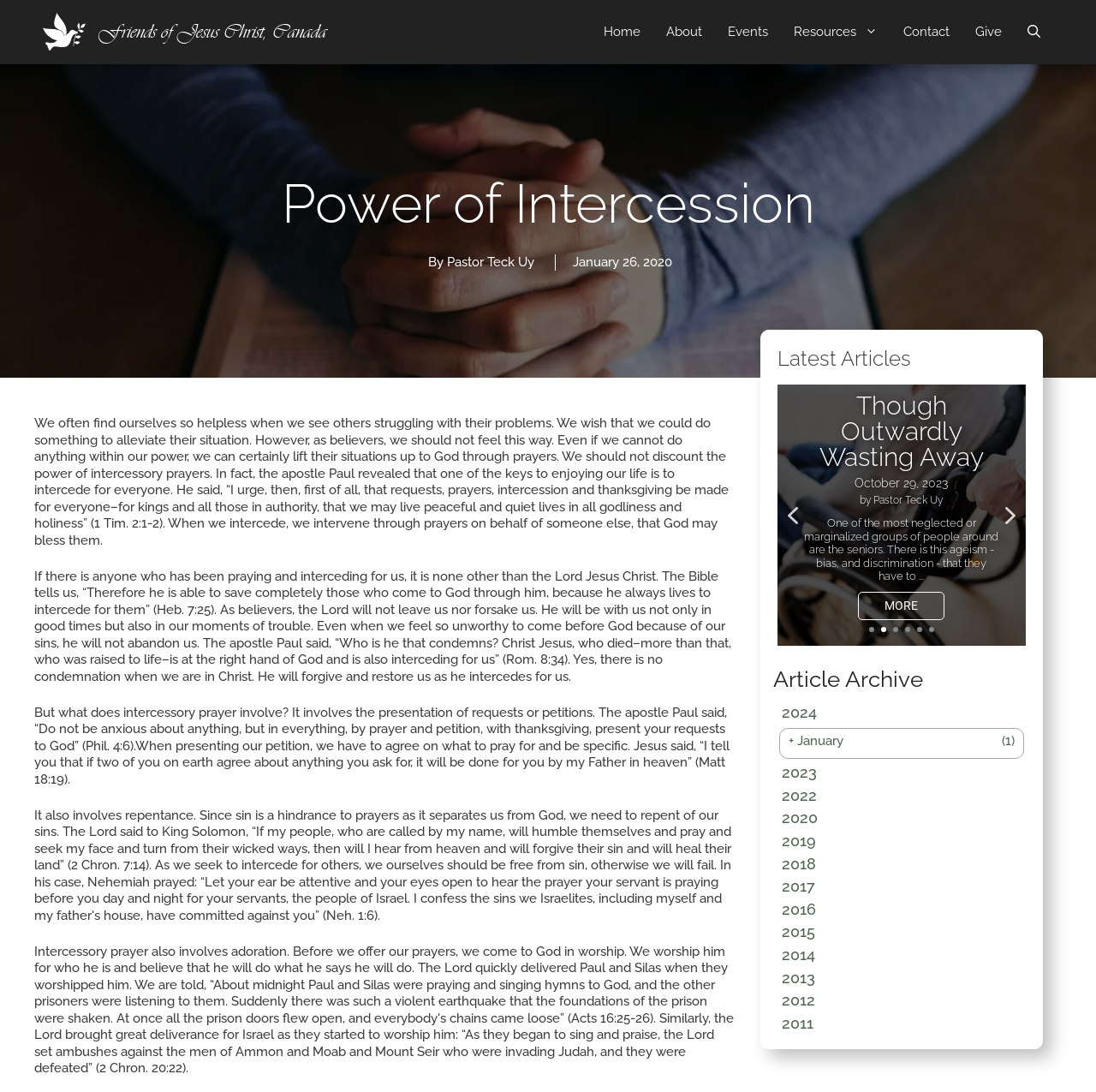Please specify the bounding box coordinates of the element that should be clicked to execute the given instruction: 'View the 'Article Archive''. Ensure the coordinates are four float numbers between 0 and 1, expressed as [left, top, right, bottom].

[0.705, 0.607, 0.94, 0.638]